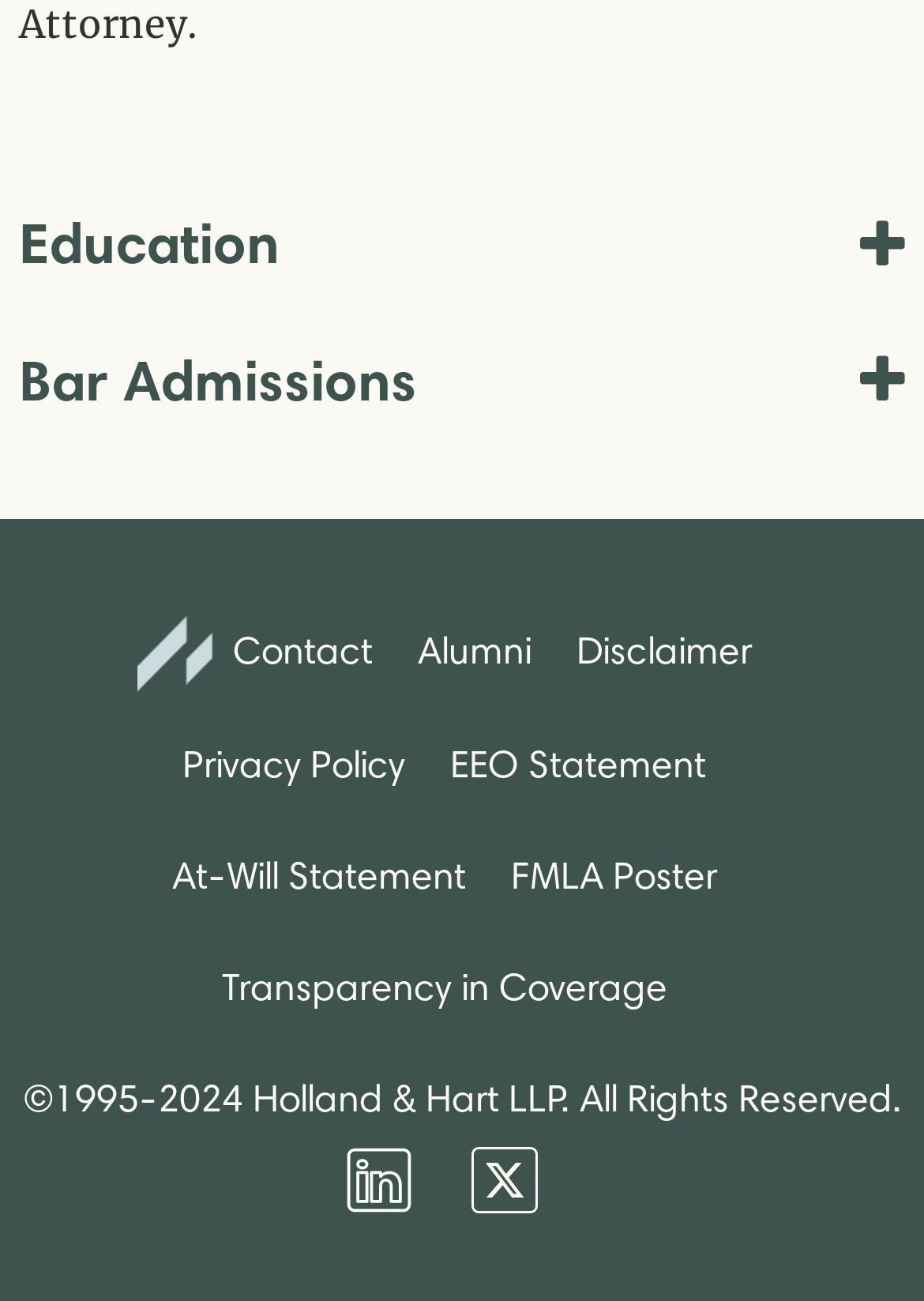What is the social media platform linked to the 'Firm LinkedIn' button?
Using the screenshot, give a one-word or short phrase answer.

LinkedIn